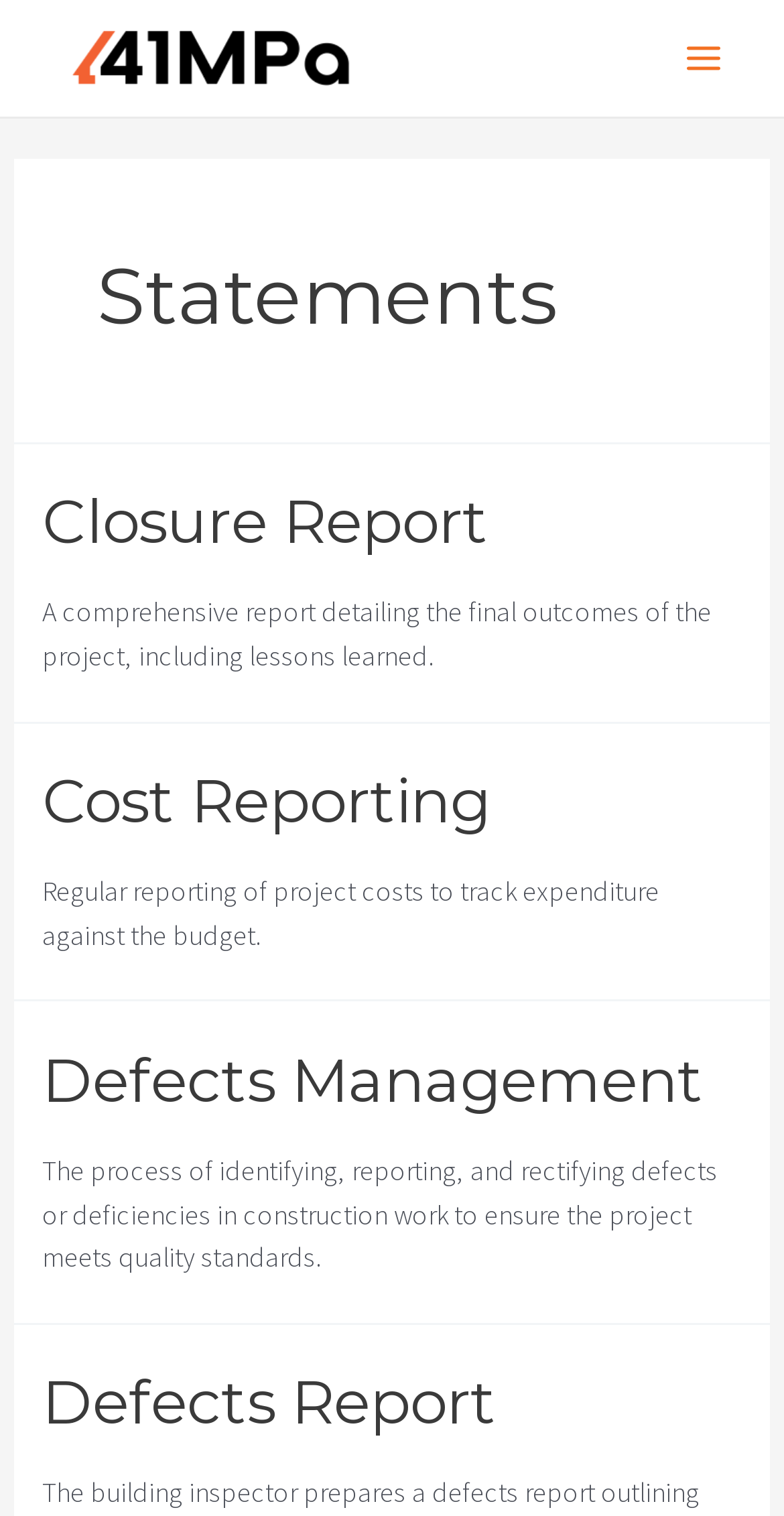Answer the following in one word or a short phrase: 
What is the main topic of this webpage?

Statements